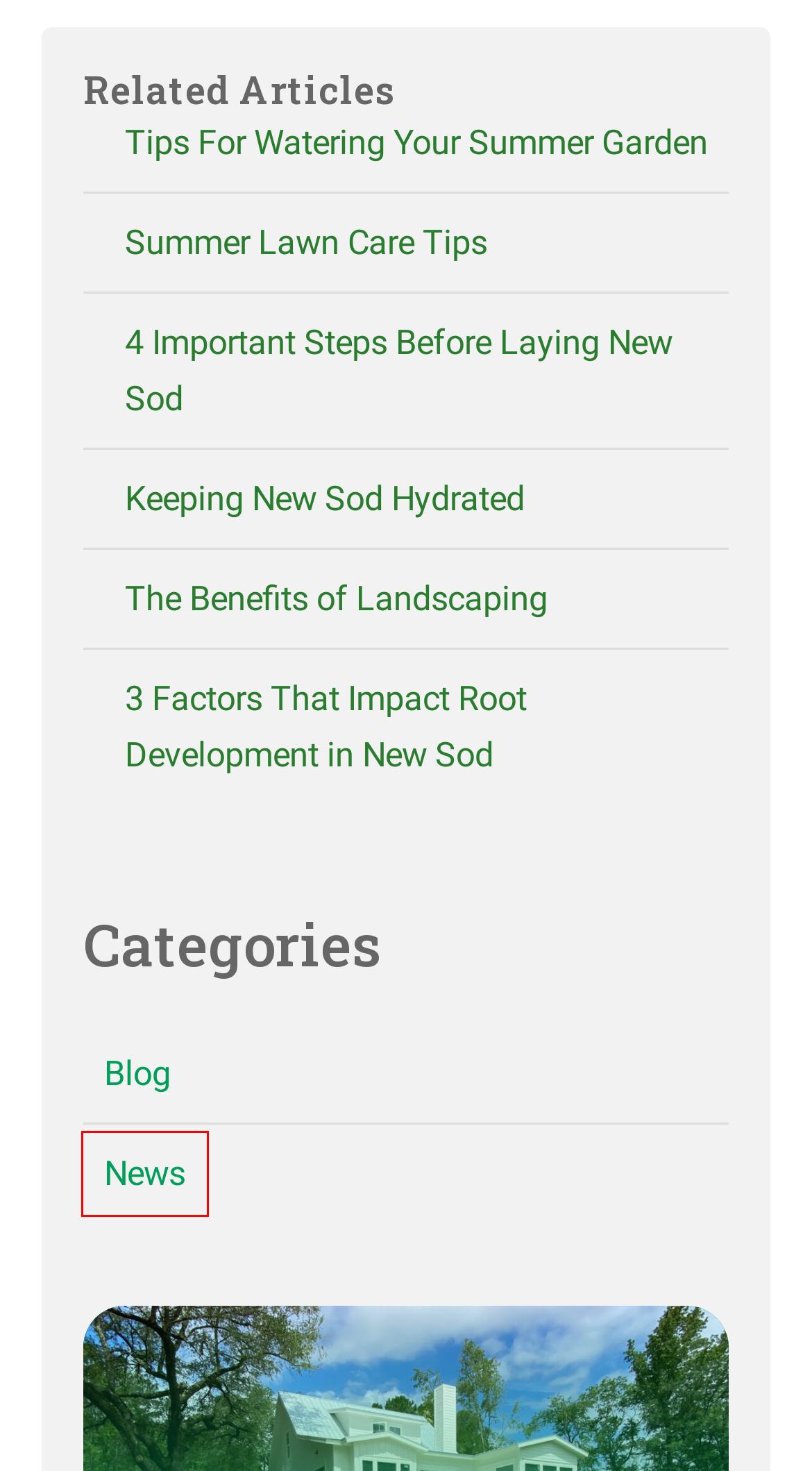You have a screenshot of a webpage with a red rectangle bounding box around an element. Identify the best matching webpage description for the new page that appears after clicking the element in the bounding box. The descriptions are:
A. 3 Factors That Impact Root Development in New Sod | Green Grass Sod Farms
B. Tips For Watering Your Summer Garden | Green Grass Sod Farms
C. 4 Important Steps Before Laying New Sod | Green Grass Sod Farms
D. The Benefits of Landscaping | Green Grass Sod Farms
E. Keeping New Sod Hydrated | Green Grass Sod Farms
F. Summer Lawn Care Tips | Green Grass Sod Farms
G. Blog Archives | Green Grass Sod Farms
H. News Archives | Green Grass Sod Farms

H